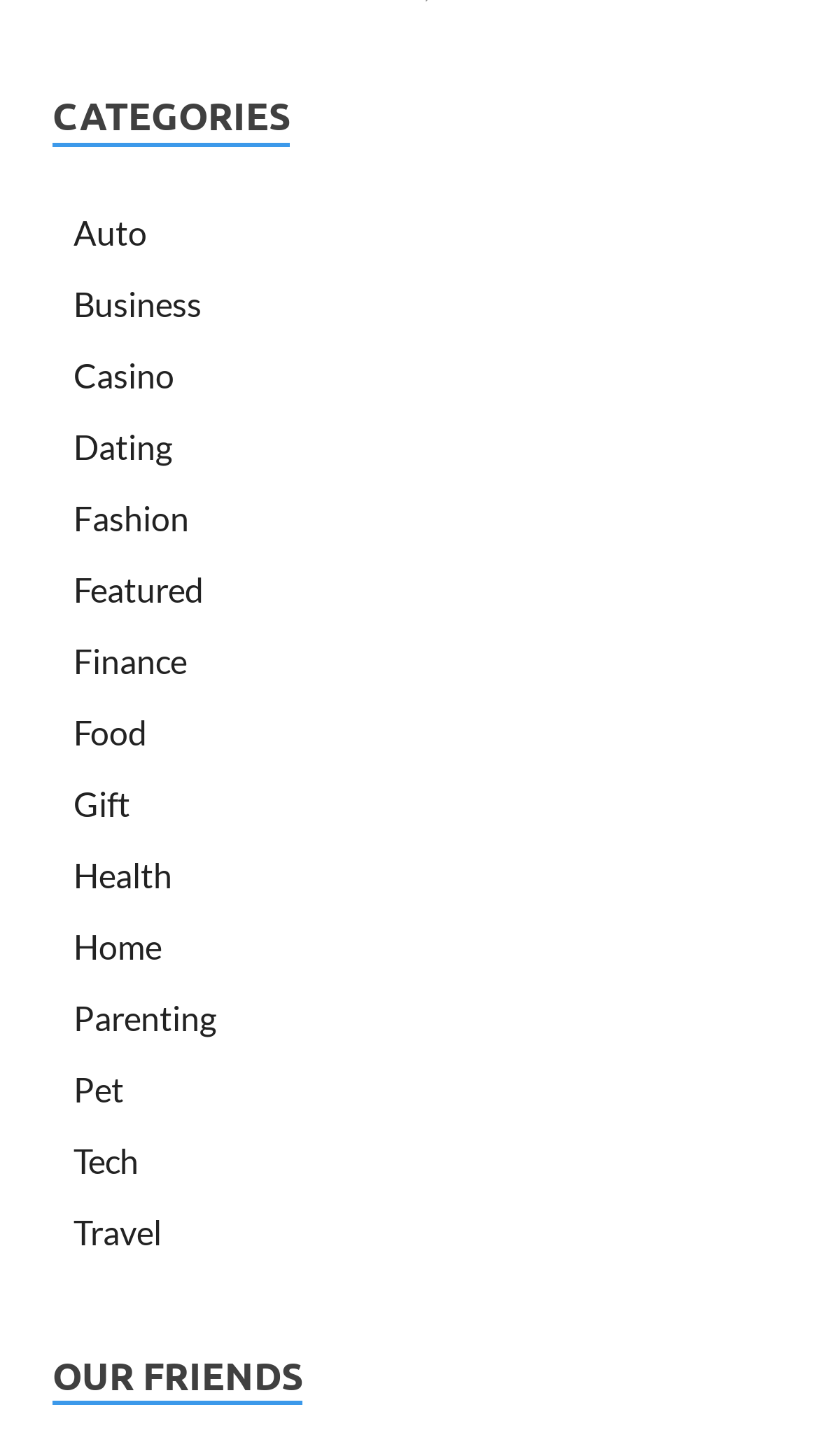Please locate the bounding box coordinates of the element's region that needs to be clicked to follow the instruction: "Browse Pet category". The bounding box coordinates should be provided as four float numbers between 0 and 1, i.e., [left, top, right, bottom].

[0.09, 0.734, 0.151, 0.761]